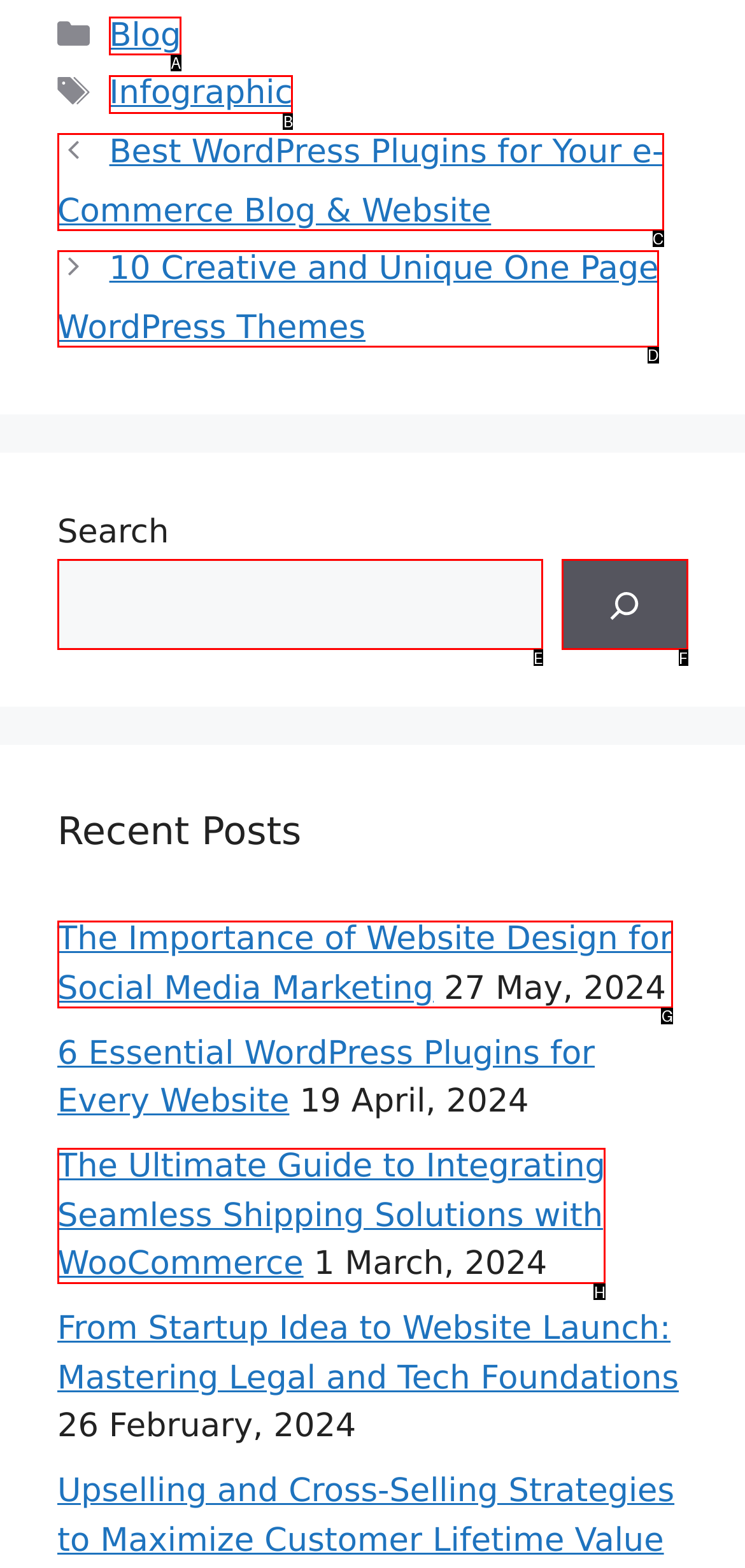Select the appropriate HTML element to click for the following task: Explore the post 'Best WordPress Plugins for Your e-Commerce Blog & Website'
Answer with the letter of the selected option from the given choices directly.

C